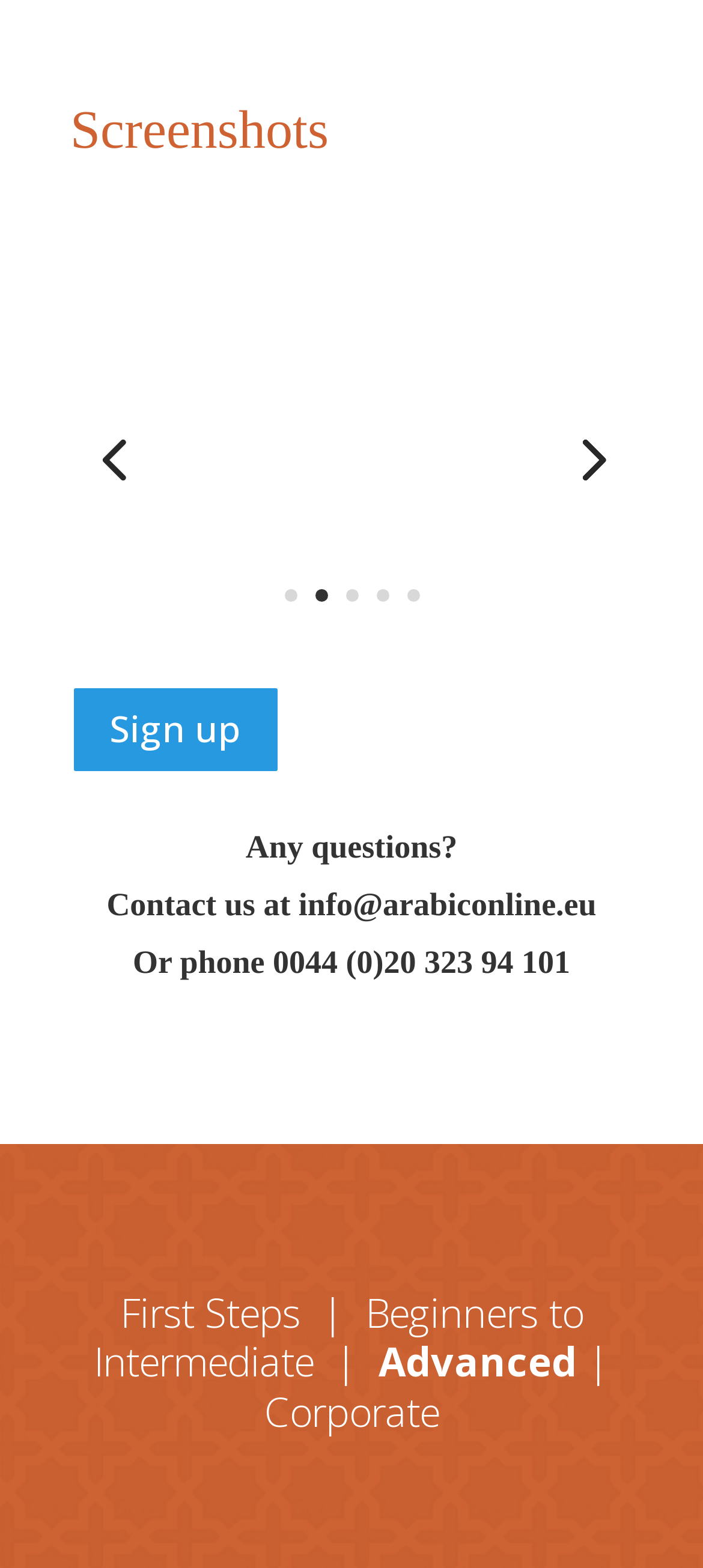Extract the bounding box coordinates of the UI element described: "First Steps". Provide the coordinates in the format [left, top, right, bottom] with values ranging from 0 to 1.

[0.171, 0.819, 0.427, 0.854]